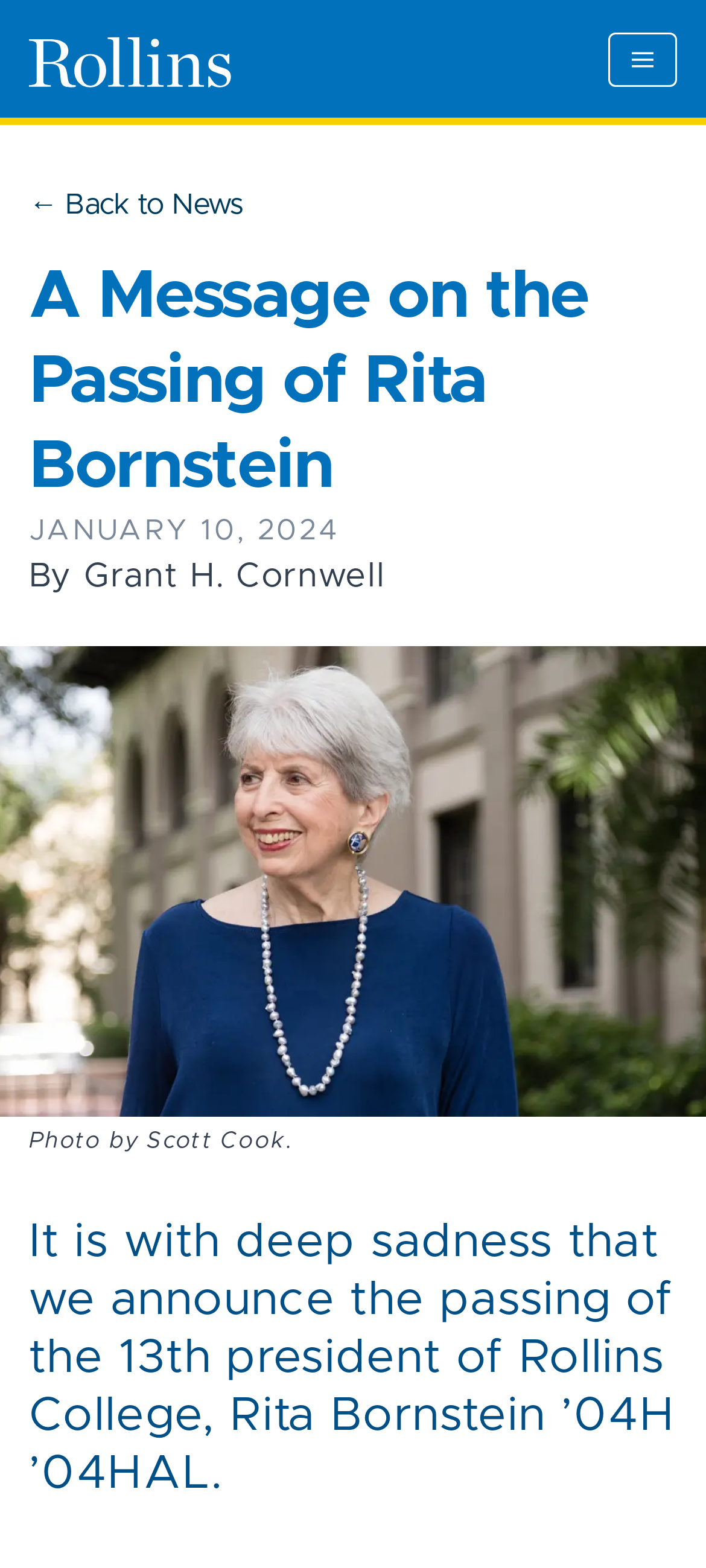Please find the main title text of this webpage.

A Message on the Passing of Rita Bornstein